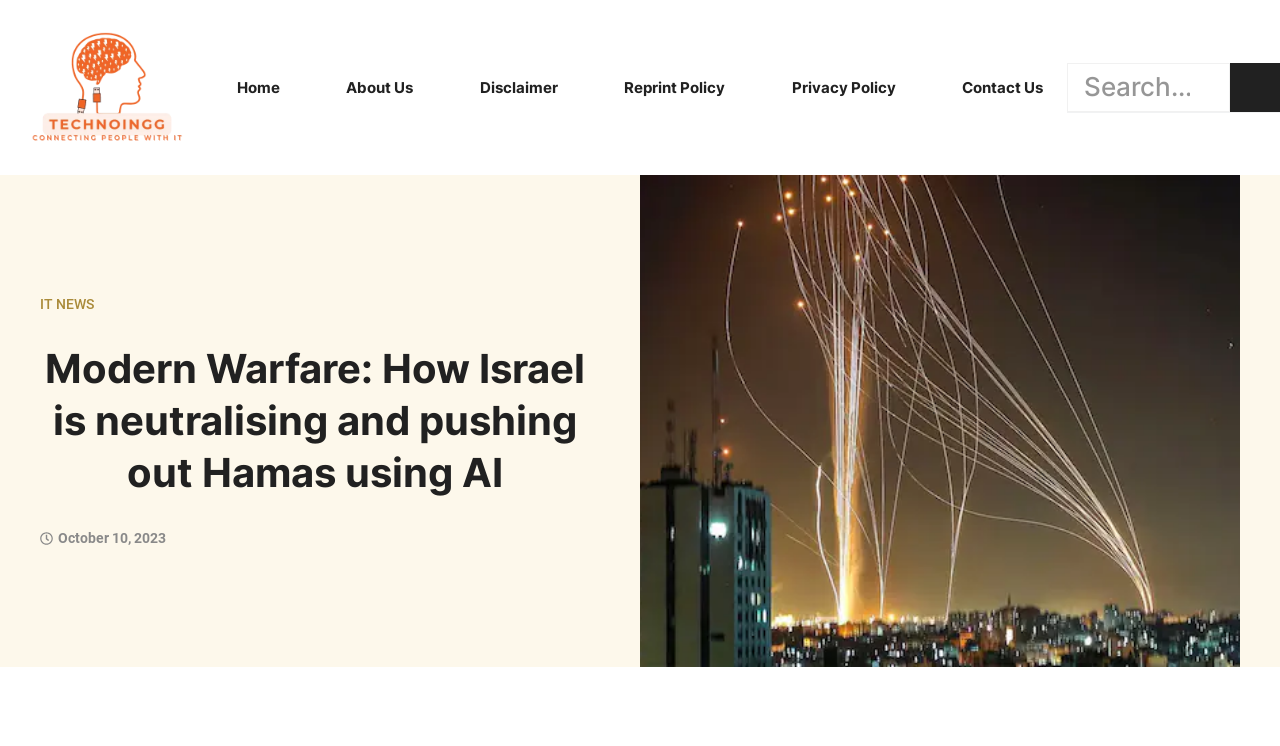Locate the bounding box coordinates of the clickable part needed for the task: "Search for something".

[0.833, 0.084, 1.0, 0.151]